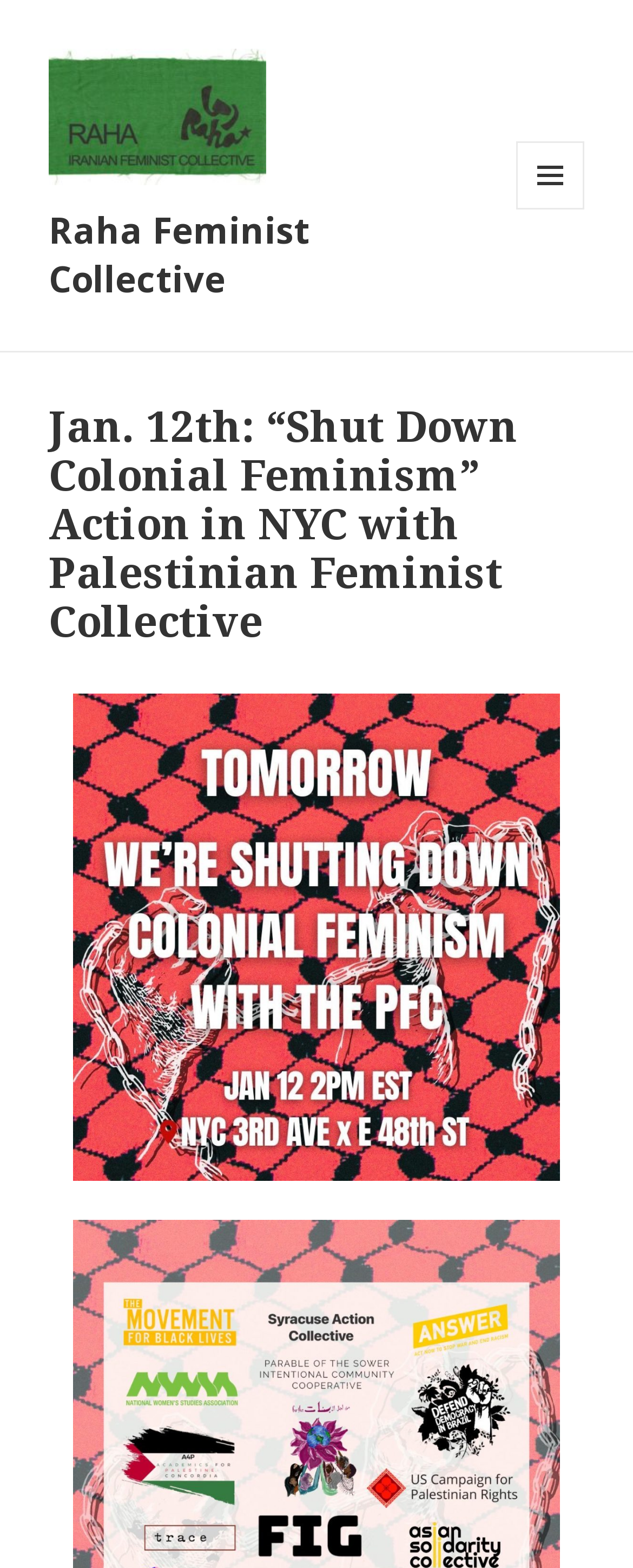Explain the features and main sections of the webpage comprehensively.

The webpage appears to be an event page for a feminist collective action. At the top, there is a header with the title "Jan. 12th: “Shut Down Colonial Feminism” Action in NYC with Palestinian Feminist Collective – Raha Feminist Collective". Below the title, there are two links with the text "Raha Feminist Collective", one of which is accompanied by an image with the same text. 

On the top right corner, there is a button labeled "MENU AND WIDGETS" that, when expanded, reveals a section with a header and a link. The header has the same text as the title, and the link has a description of the event, which is also accompanied by an image. The image and link are positioned side by side, with the image on the left and the link on the right. The event description reads "Tomorrow we're shutting down colonial feminism with the PFC. Jan 12, 2pm EST, NYC 3rd Ave X E 48th St".